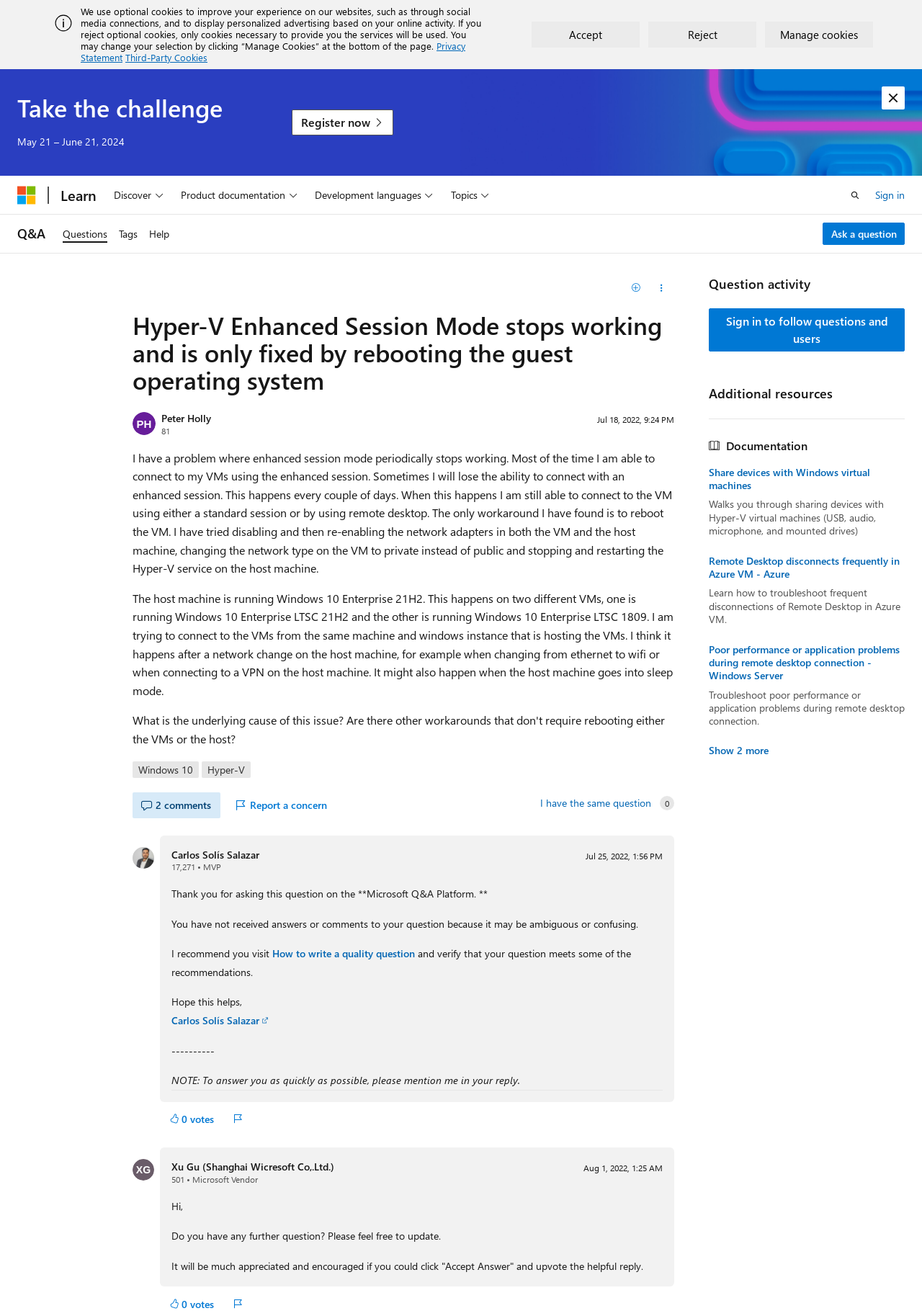Respond with a single word or phrase for the following question: 
How many comments are there for this question?

2